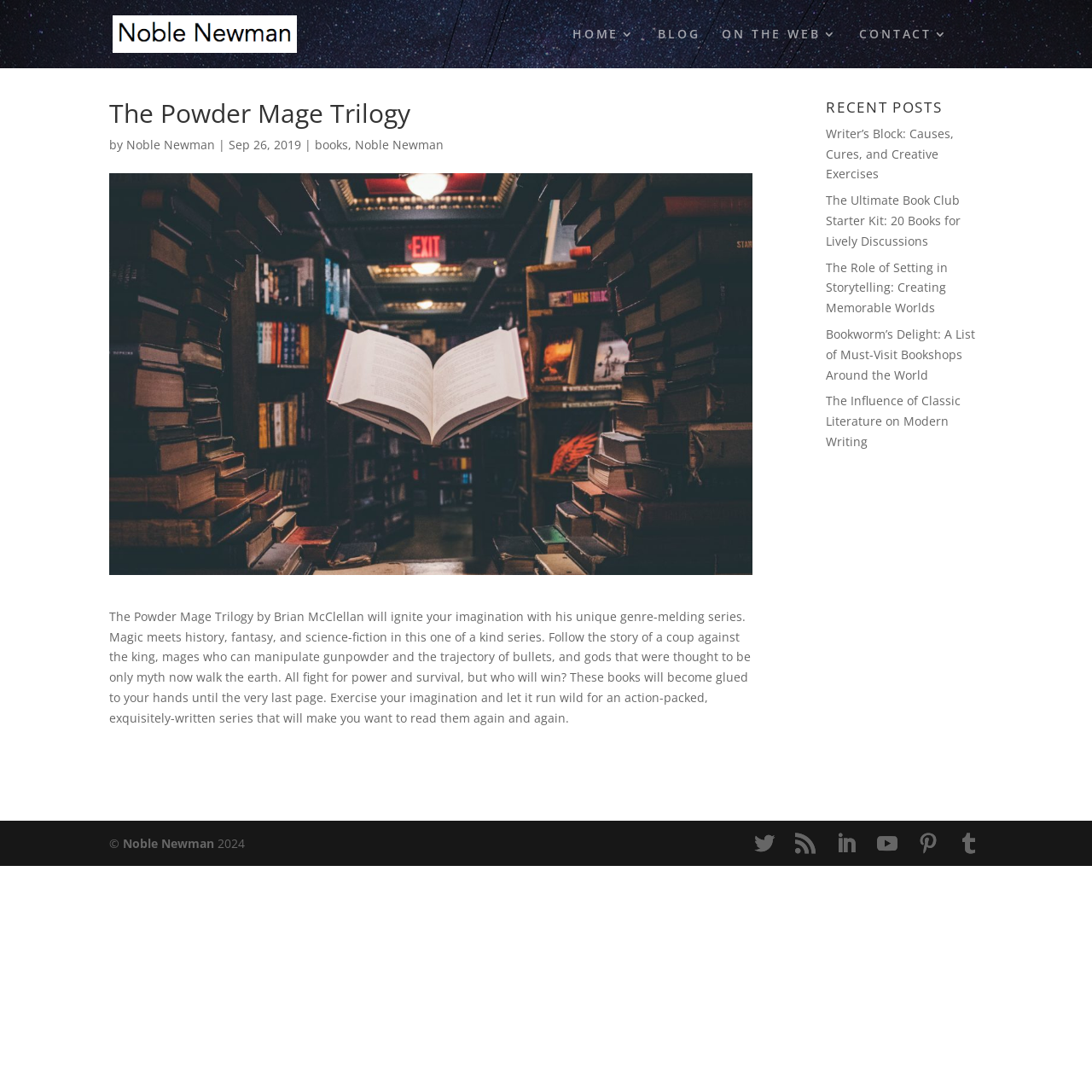Identify the bounding box coordinates of the area you need to click to perform the following instruction: "read the blog".

[0.602, 0.026, 0.641, 0.062]